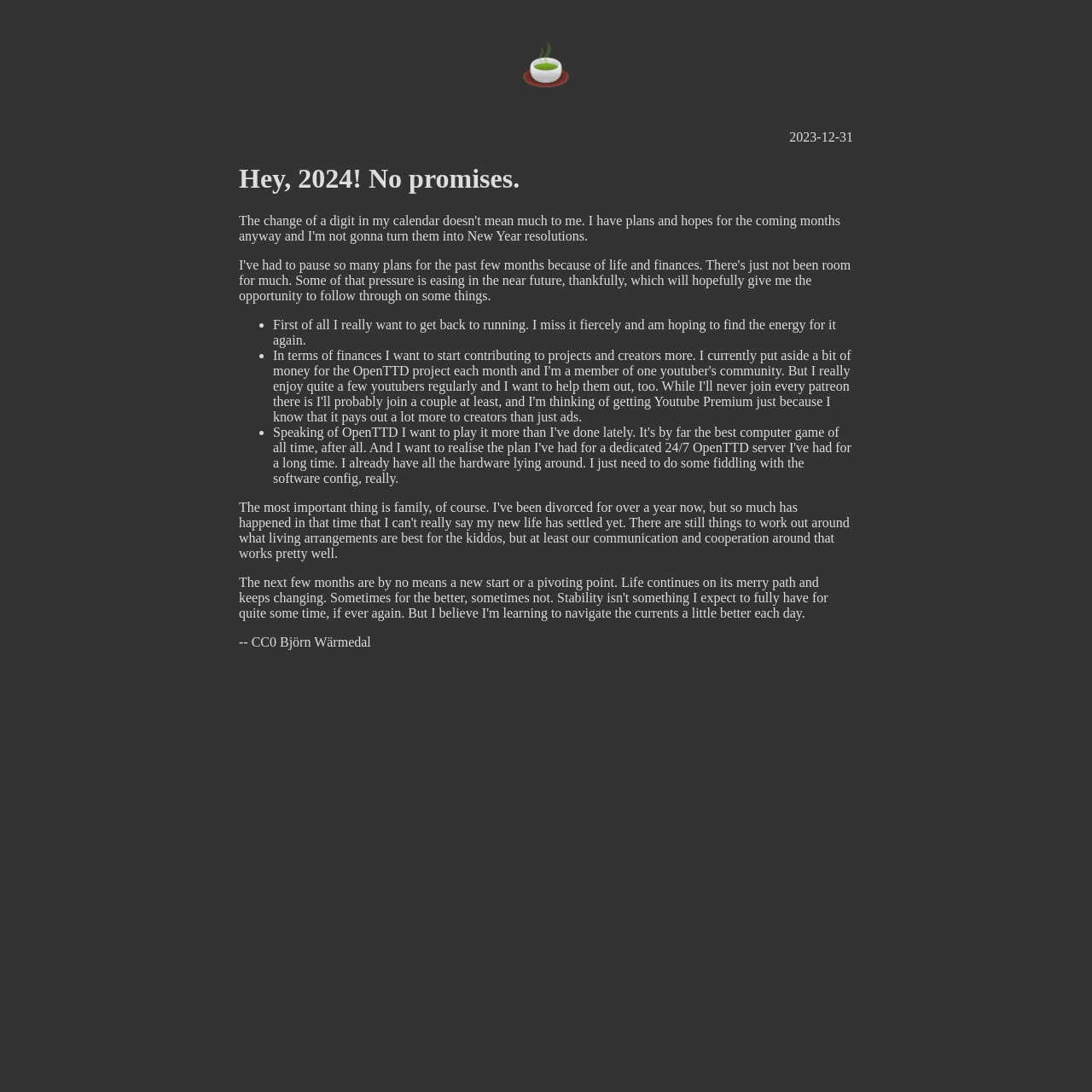What is the symbol at the top of the webpage?
Using the information from the image, provide a comprehensive answer to the question.

The symbol '🍵️' at the top of the webpage appears to be a tea cup emoji, which may have personal significance to the author or be a decorative element.